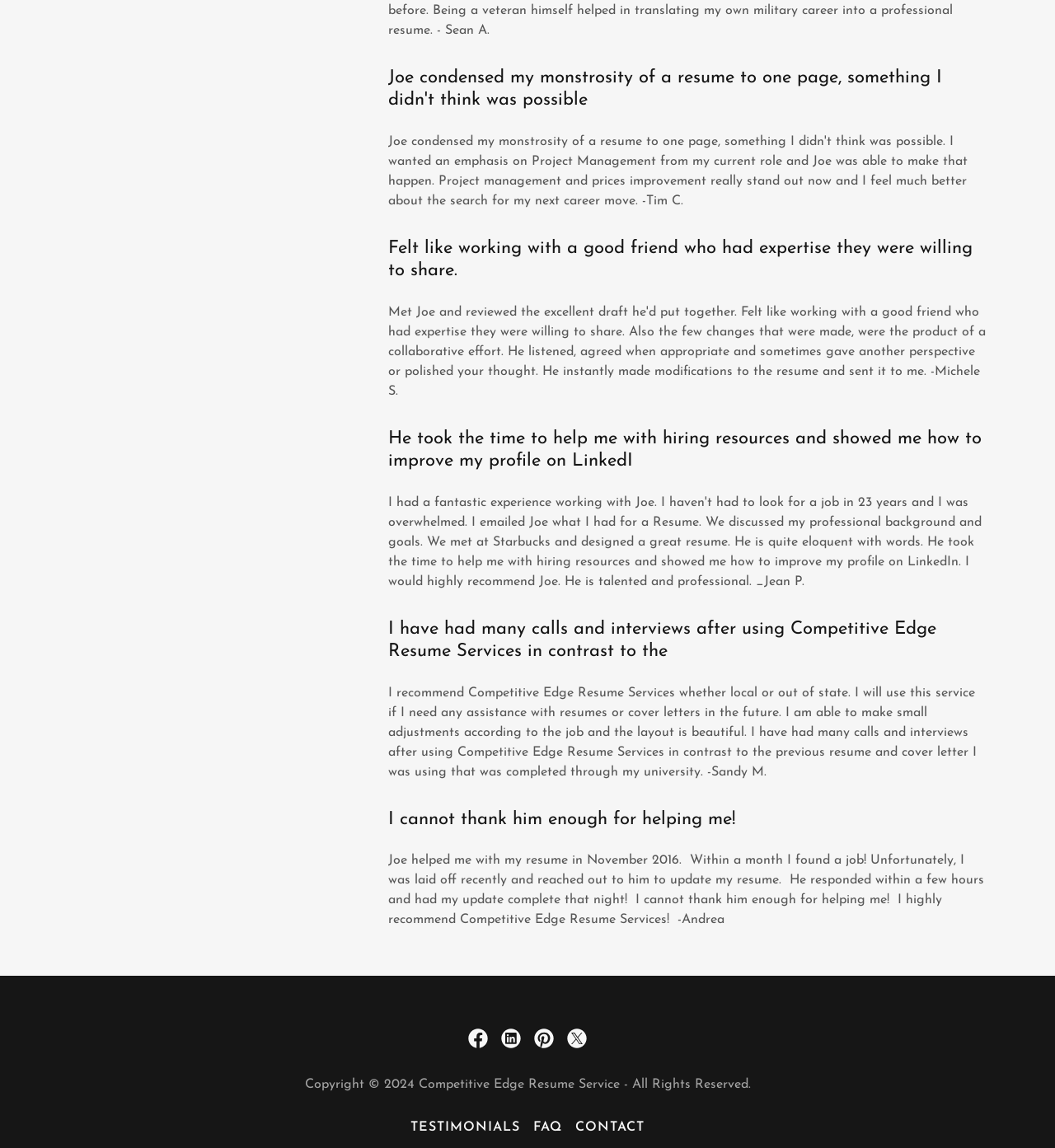Give a one-word or one-phrase response to the question:
What is the copyright year mentioned at the bottom of the page?

2024